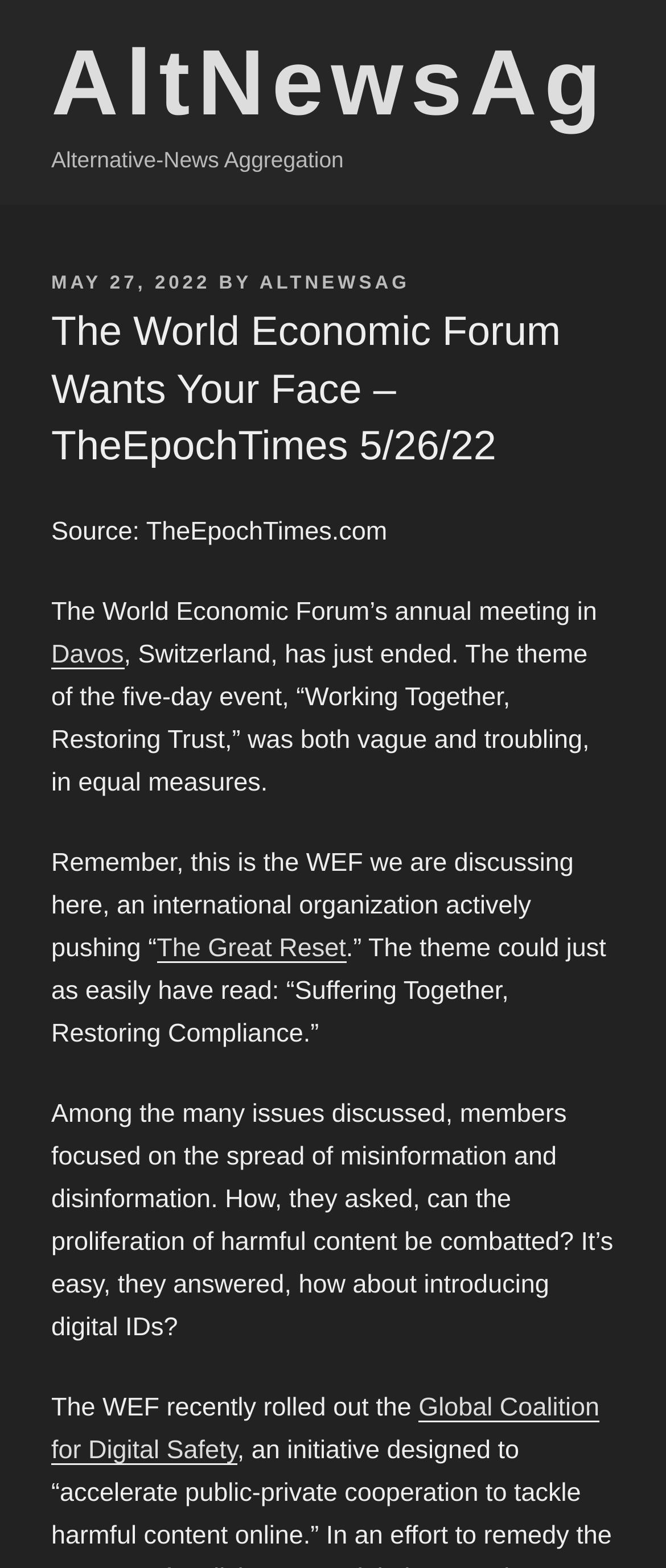Based on the element description: "May 27, 2022", identify the bounding box coordinates for this UI element. The coordinates must be four float numbers between 0 and 1, listed as [left, top, right, bottom].

[0.077, 0.174, 0.316, 0.187]